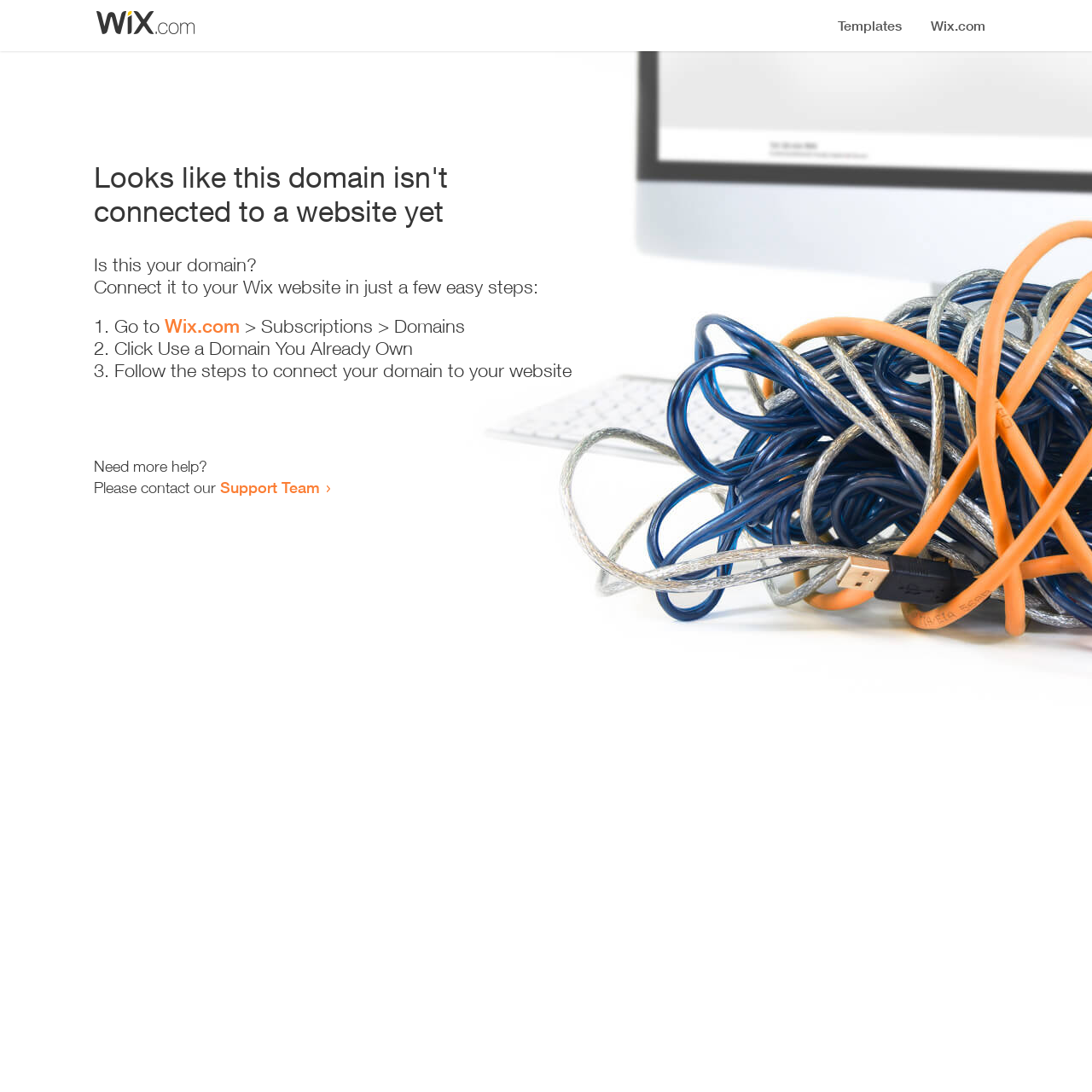Identify the primary heading of the webpage and provide its text.

Looks like this domain isn't
connected to a website yet